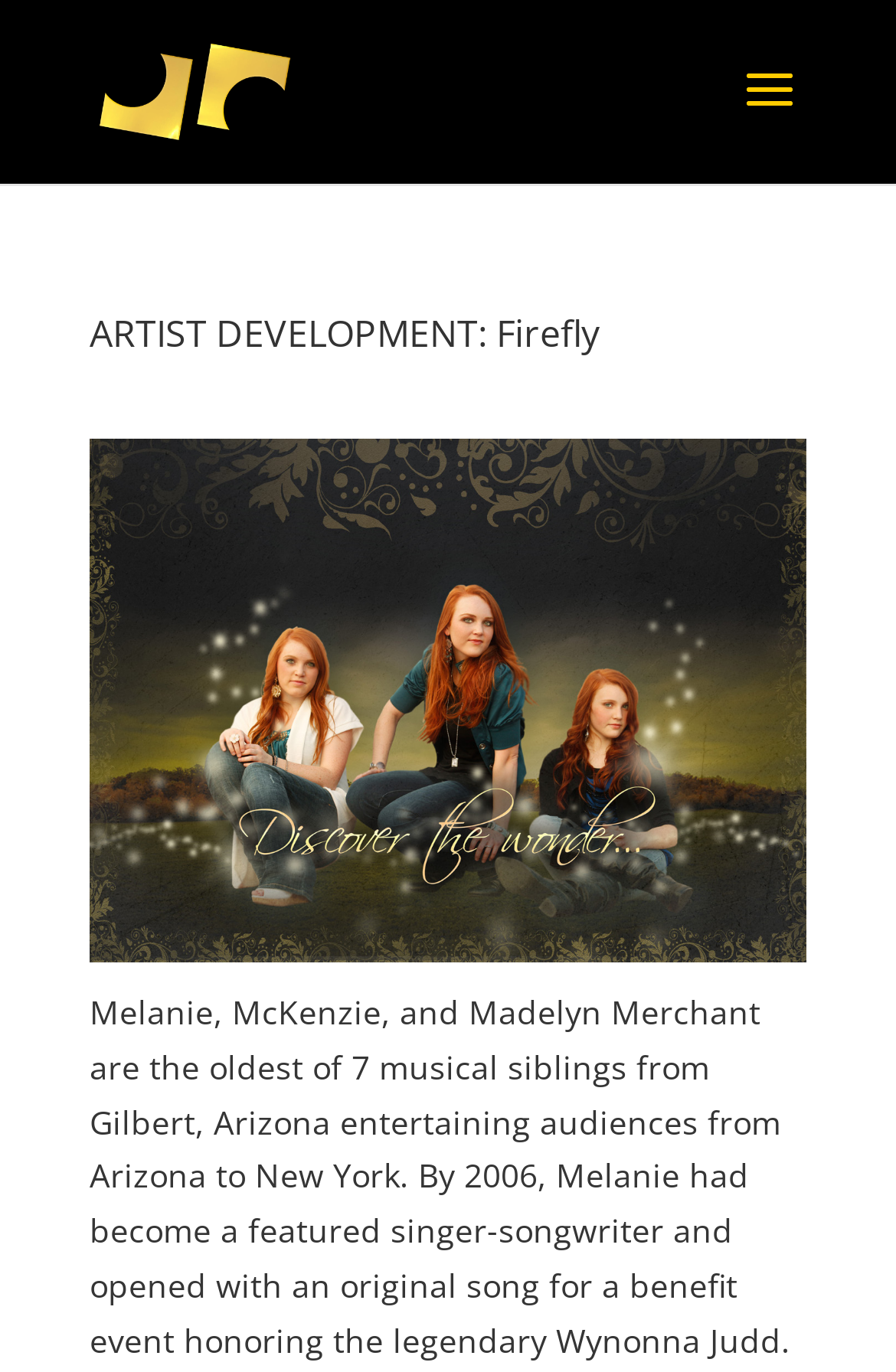Provide a one-word or one-phrase answer to the question:
Is there an image on the page?

Yes